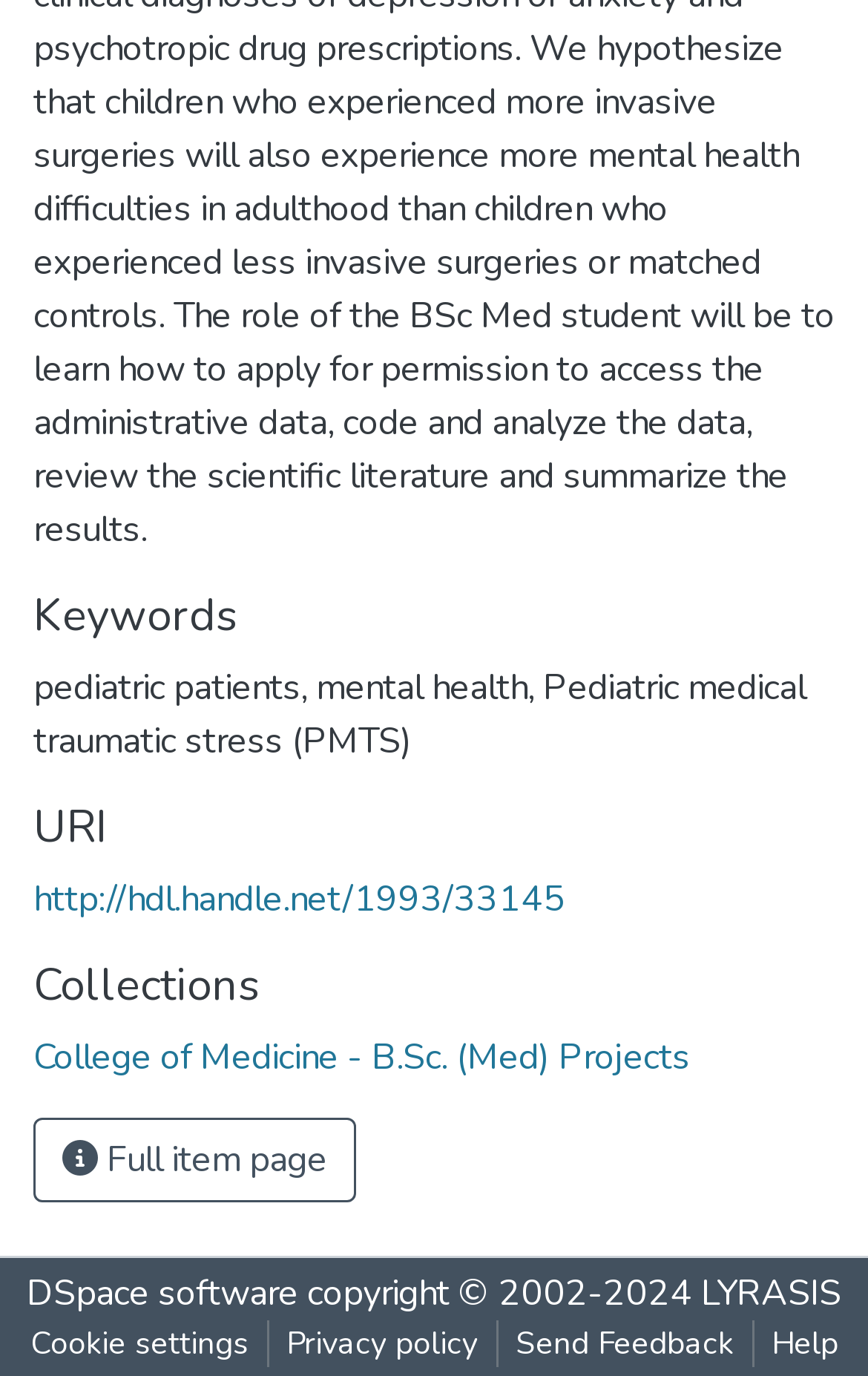Identify the bounding box of the HTML element described as: "fido".

None